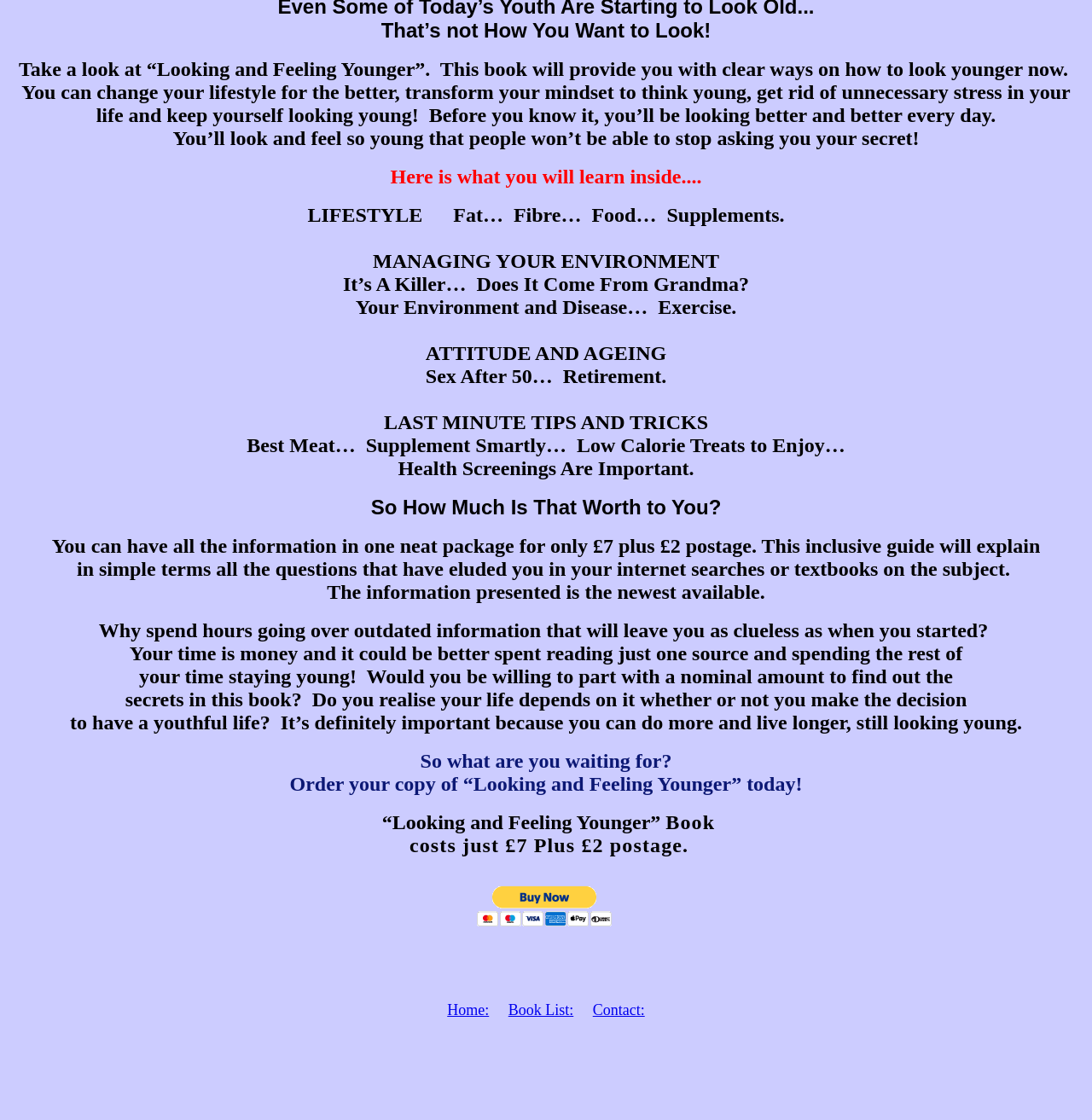Based on the element description: "Book List:", identify the bounding box coordinates for this UI element. The coordinates must be four float numbers between 0 and 1, listed as [left, top, right, bottom].

[0.465, 0.894, 0.525, 0.909]